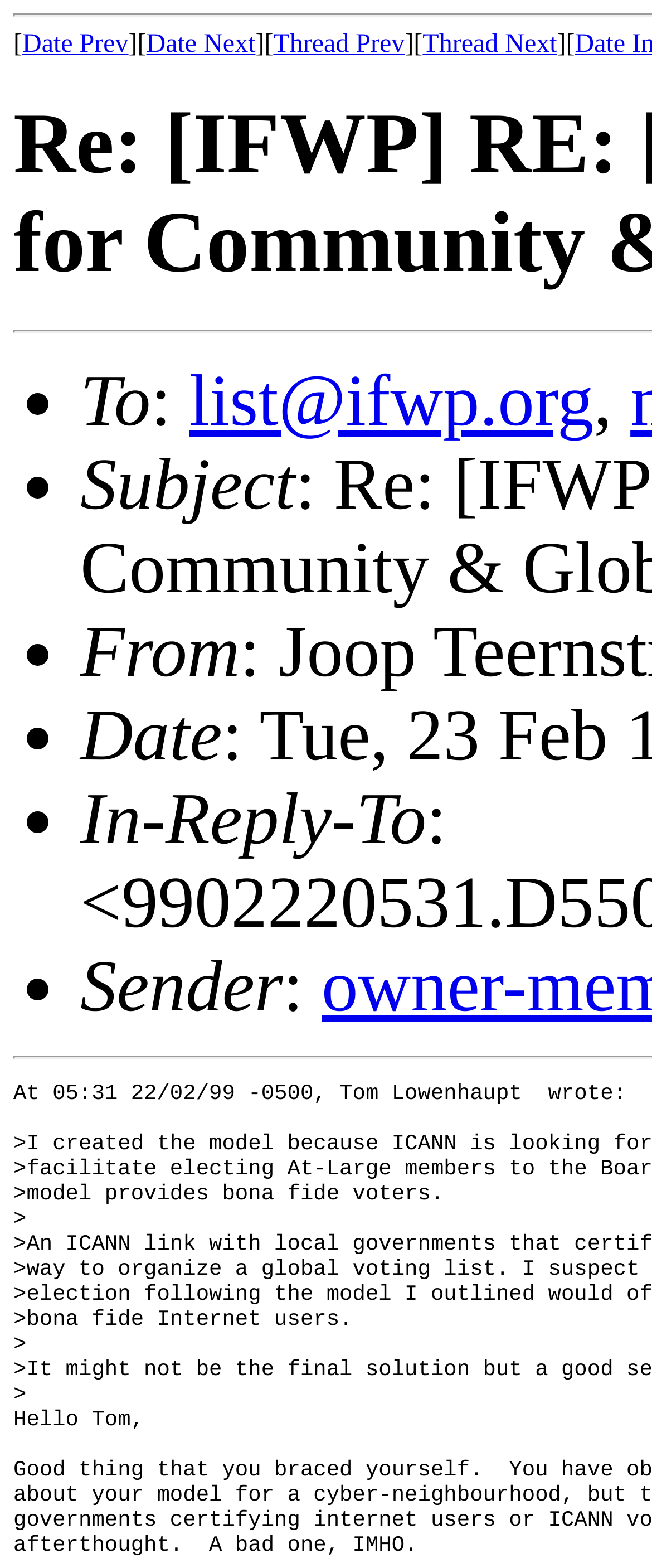What is the purpose of the 'Date Prev' link?
Please use the image to provide a one-word or short phrase answer.

Navigate to previous date